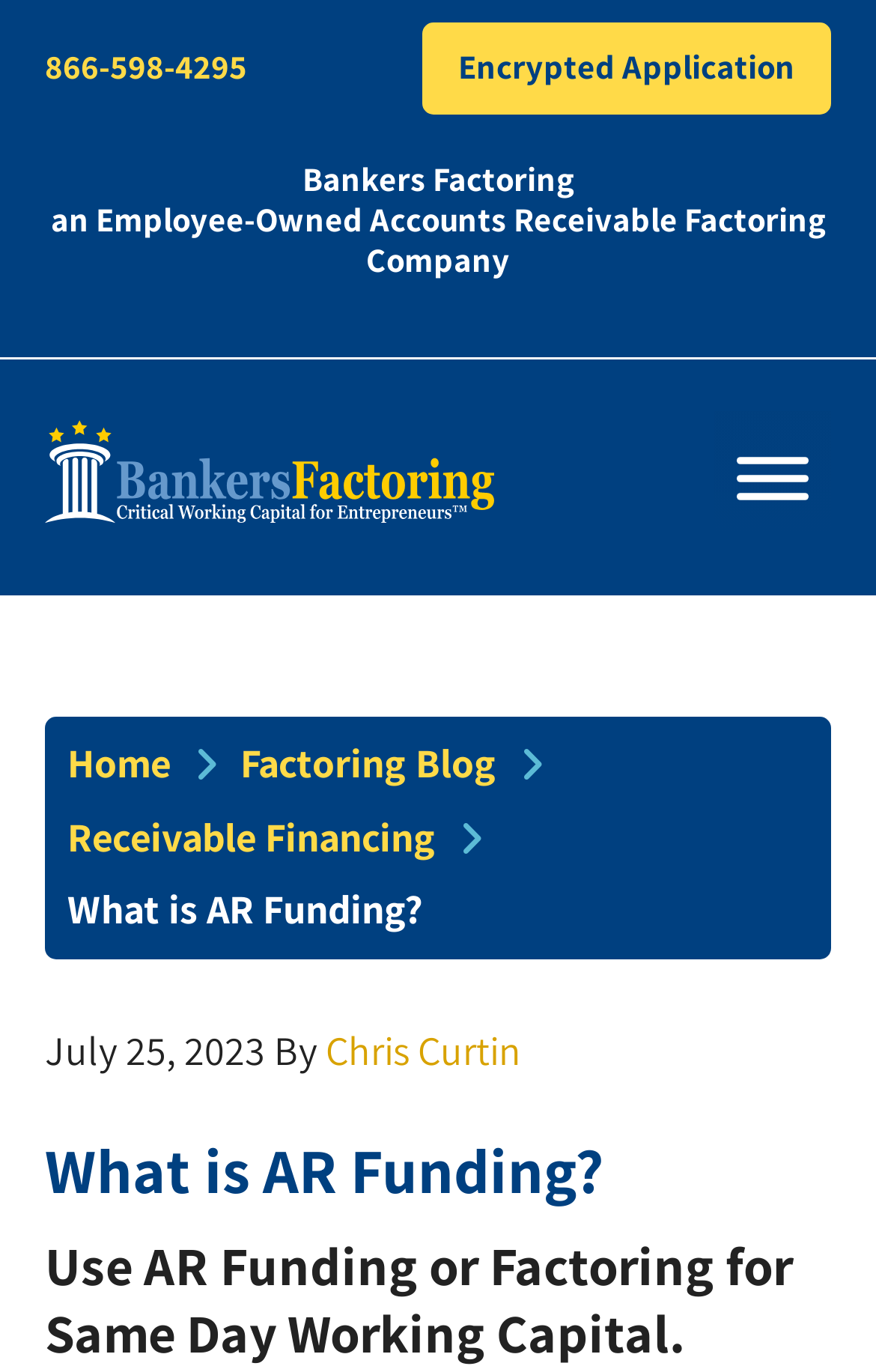Who is the author of the article? Look at the image and give a one-word or short phrase answer.

Chris Curtin